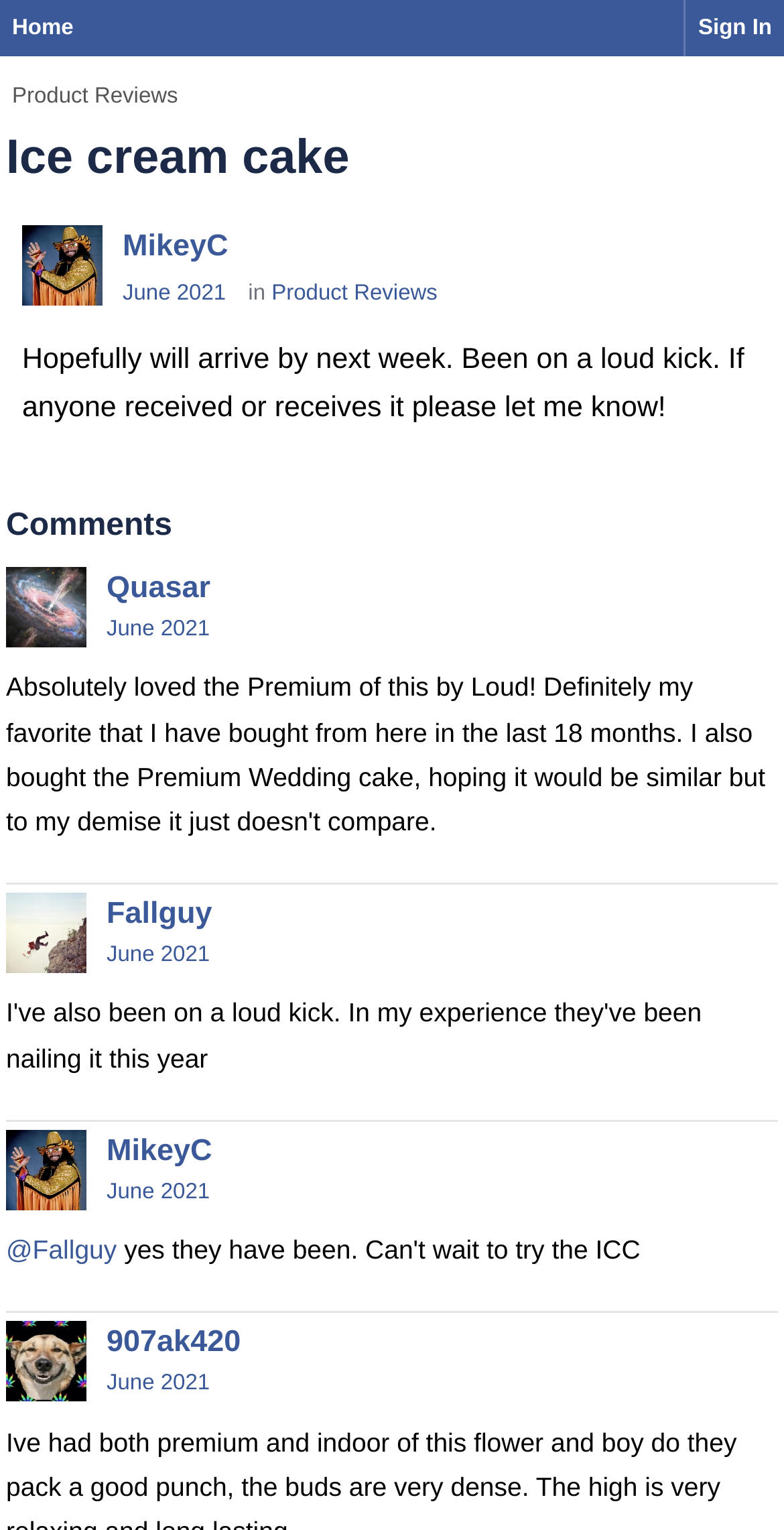Please specify the coordinates of the bounding box for the element that should be clicked to carry out this instruction: "Check post from Quasar". The coordinates must be four float numbers between 0 and 1, formatted as [left, top, right, bottom].

[0.008, 0.347, 0.11, 0.399]